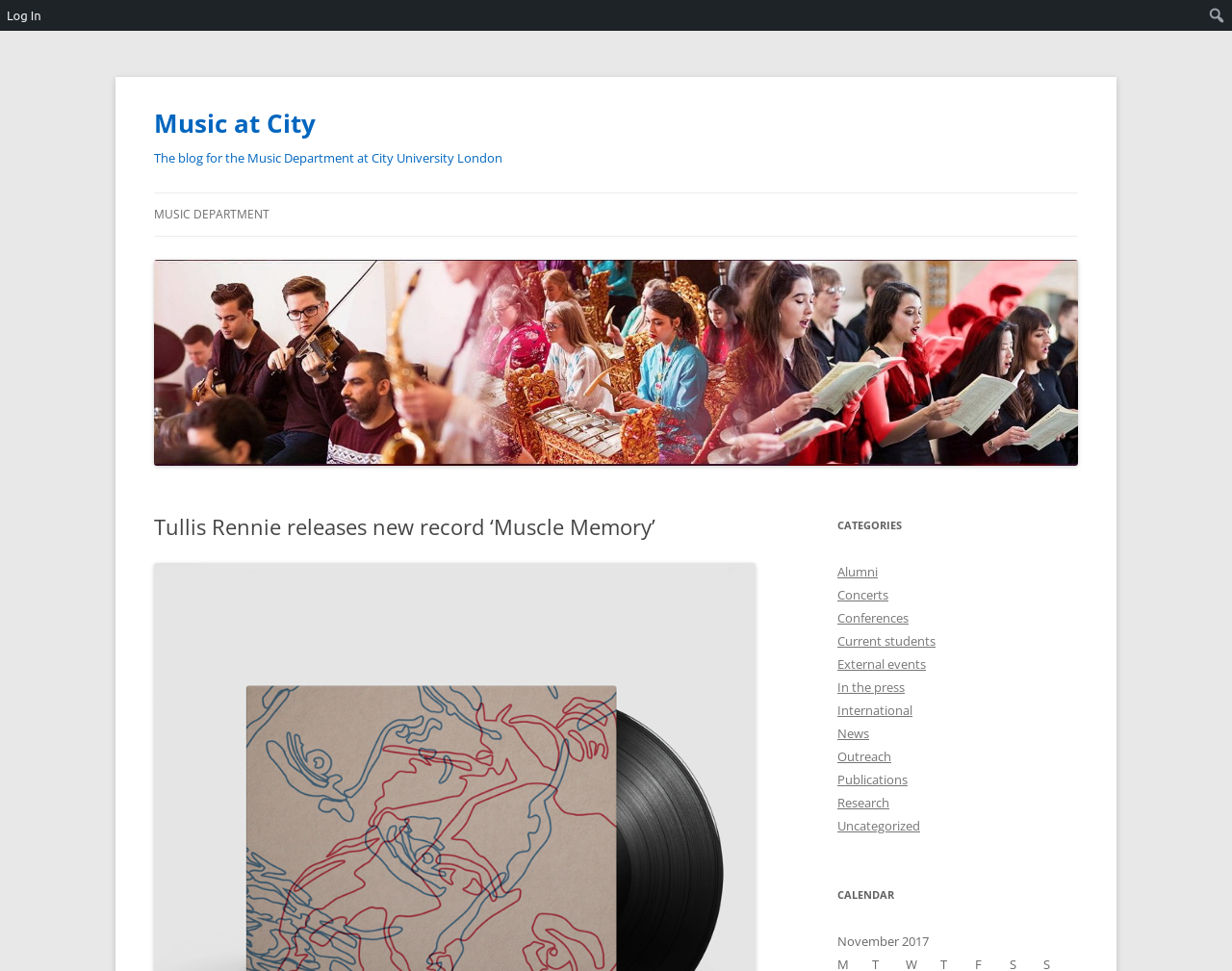Please determine the bounding box coordinates of the element to click on in order to accomplish the following task: "log in". Ensure the coordinates are four float numbers ranging from 0 to 1, i.e., [left, top, right, bottom].

[0.0, 0.0, 0.04, 0.032]